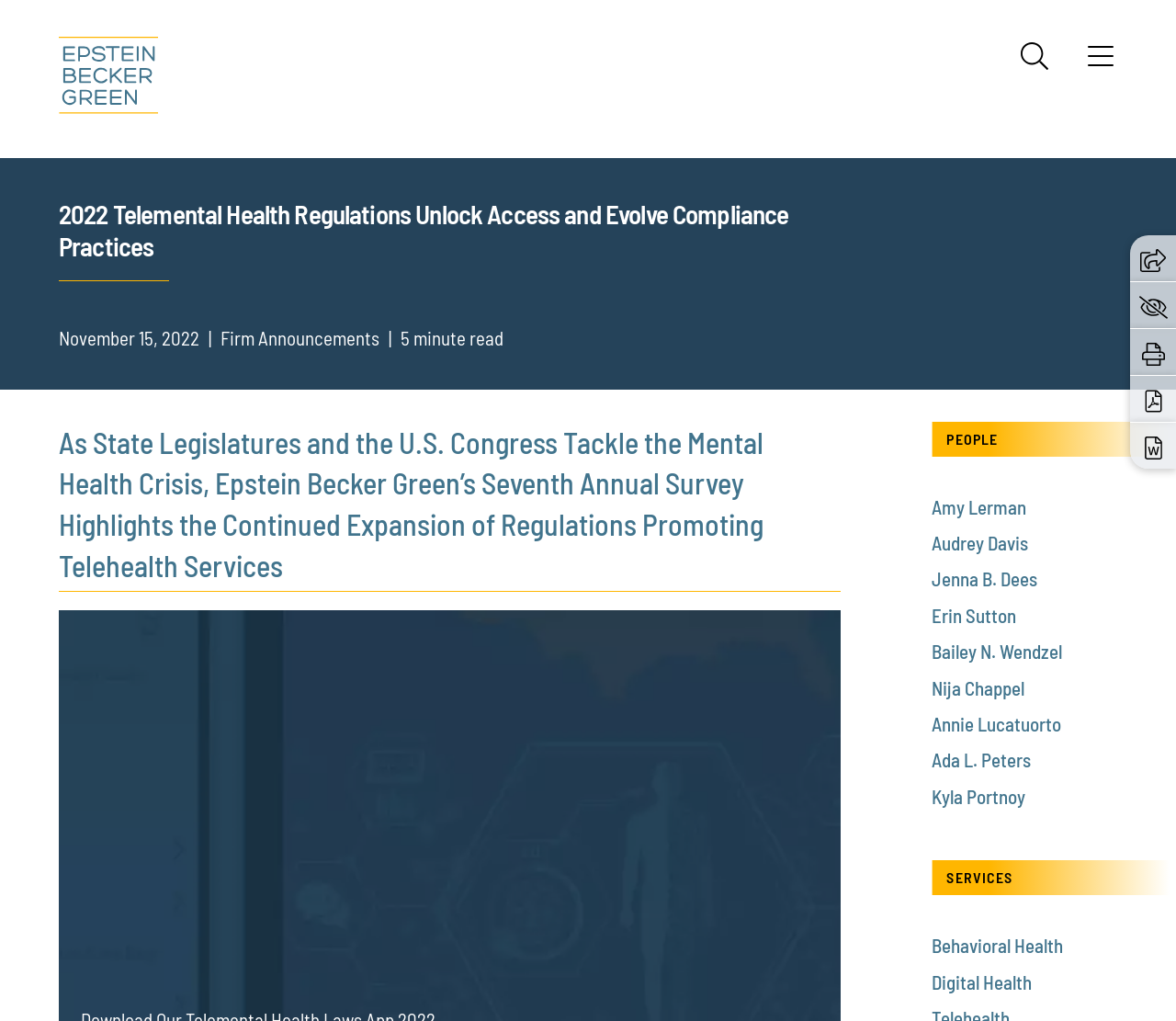Please extract the primary headline from the webpage.

2022 Telemental Health Regulations Unlock Access and Evolve Compliance Practices